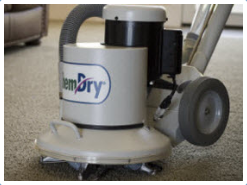Explain what is happening in the image with as much detail as possible.

The image showcases a professional carpet cleaning machine prominently displaying the "Chem-Dry" logo. This equipment, designed for effective deep cleaning, is positioned on a carpeted surface, highlighting its use in residential and commercial settings. The machine features a sturdy build with a prominent motor housing and flexible hoses, indicating its capability for thorough cleaning. Its circular base and wheels suggest ease of maneuverability, making it suitable for navigating various carpet types and room layouts. This image aligns with the services offered by Heart of Texas Chem-Dry, focusing on providing expert carpet, rug, and tile cleaning solutions across Texas.